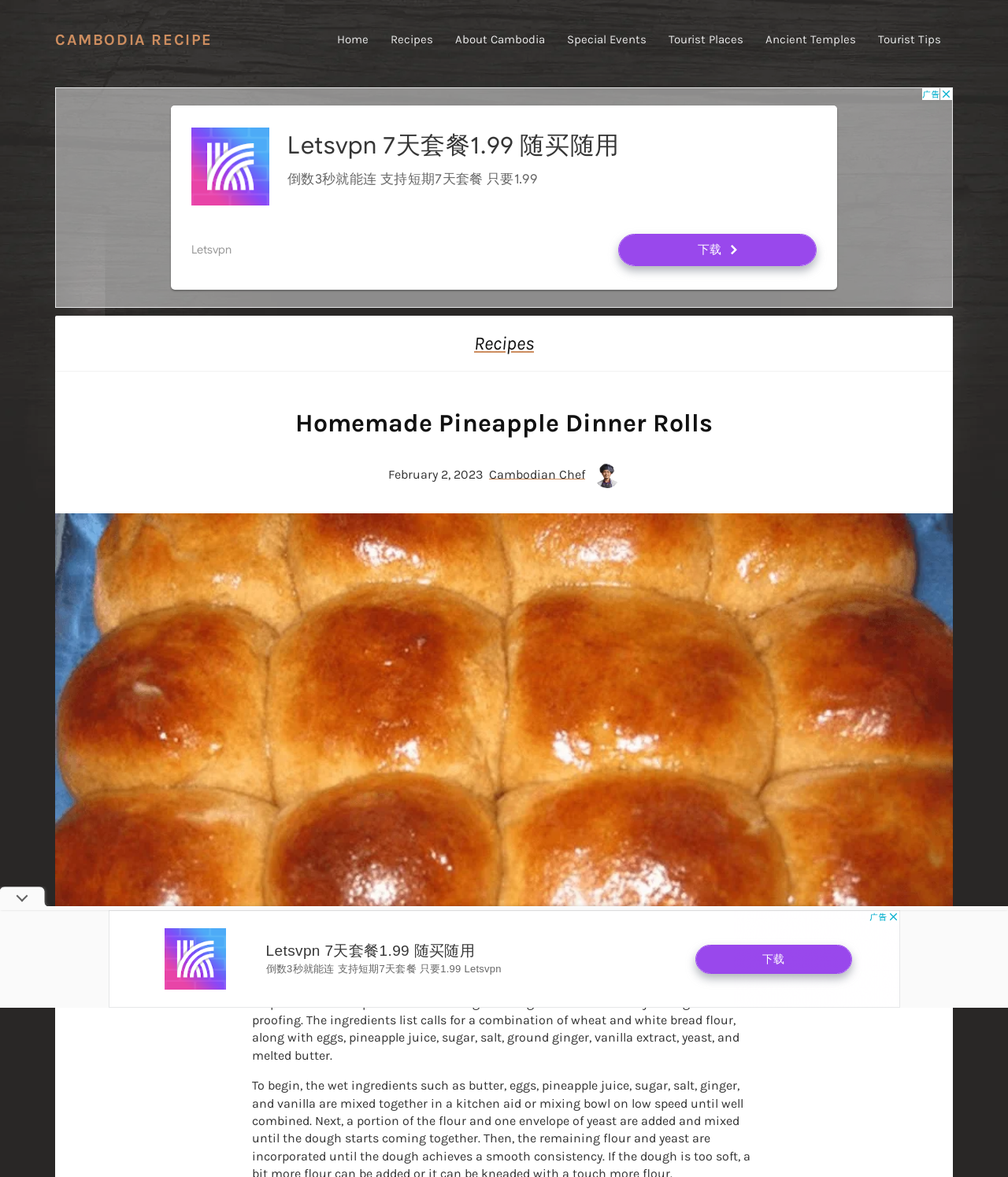Identify the bounding box coordinates for the UI element described by the following text: "Home". Provide the coordinates as four float numbers between 0 and 1, in the format [left, top, right, bottom].

[0.325, 0.016, 0.375, 0.052]